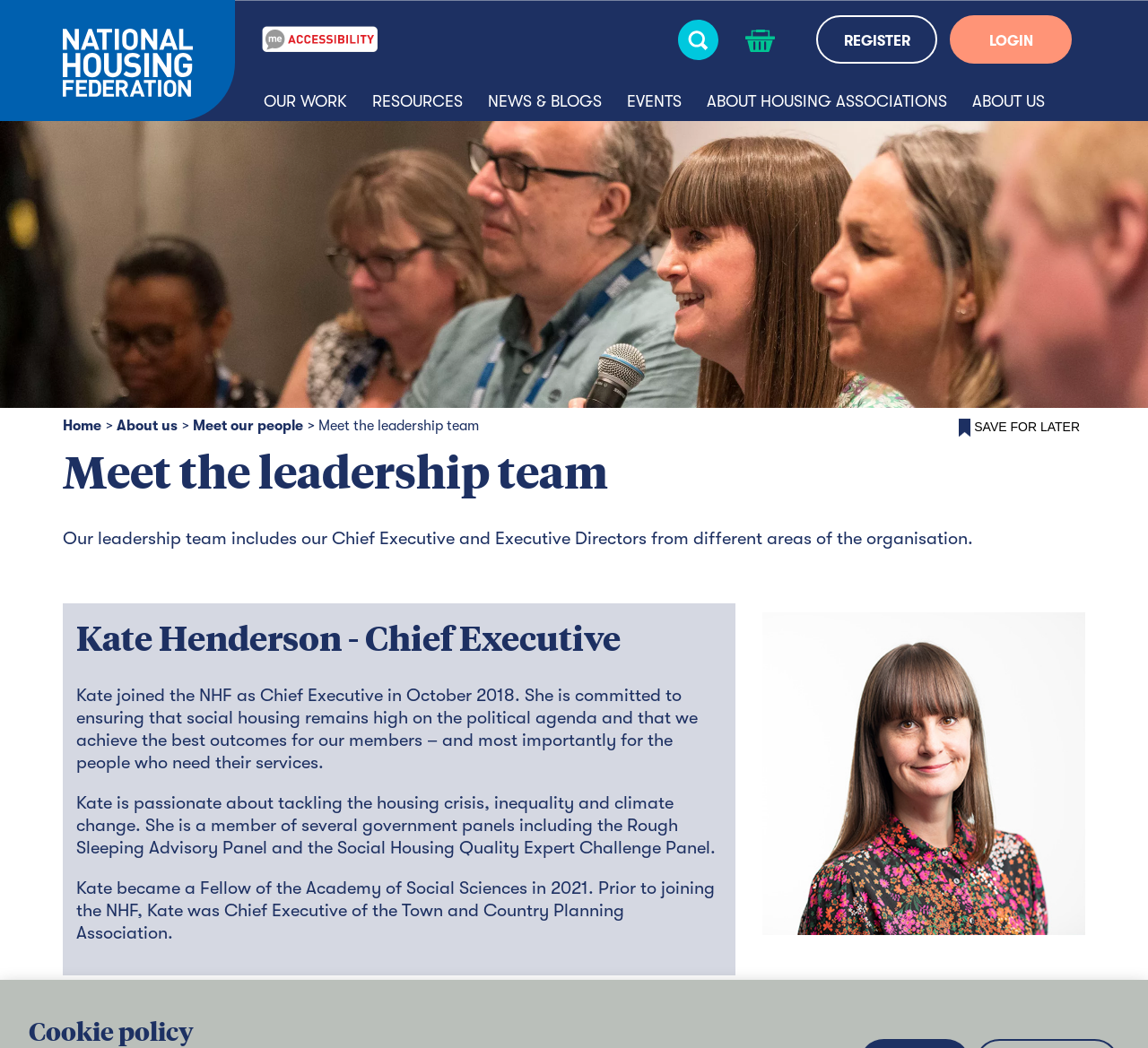What is the purpose of the 'SAVE FOR LATER' button?
Please provide a single word or phrase answer based on the image.

To bookmark